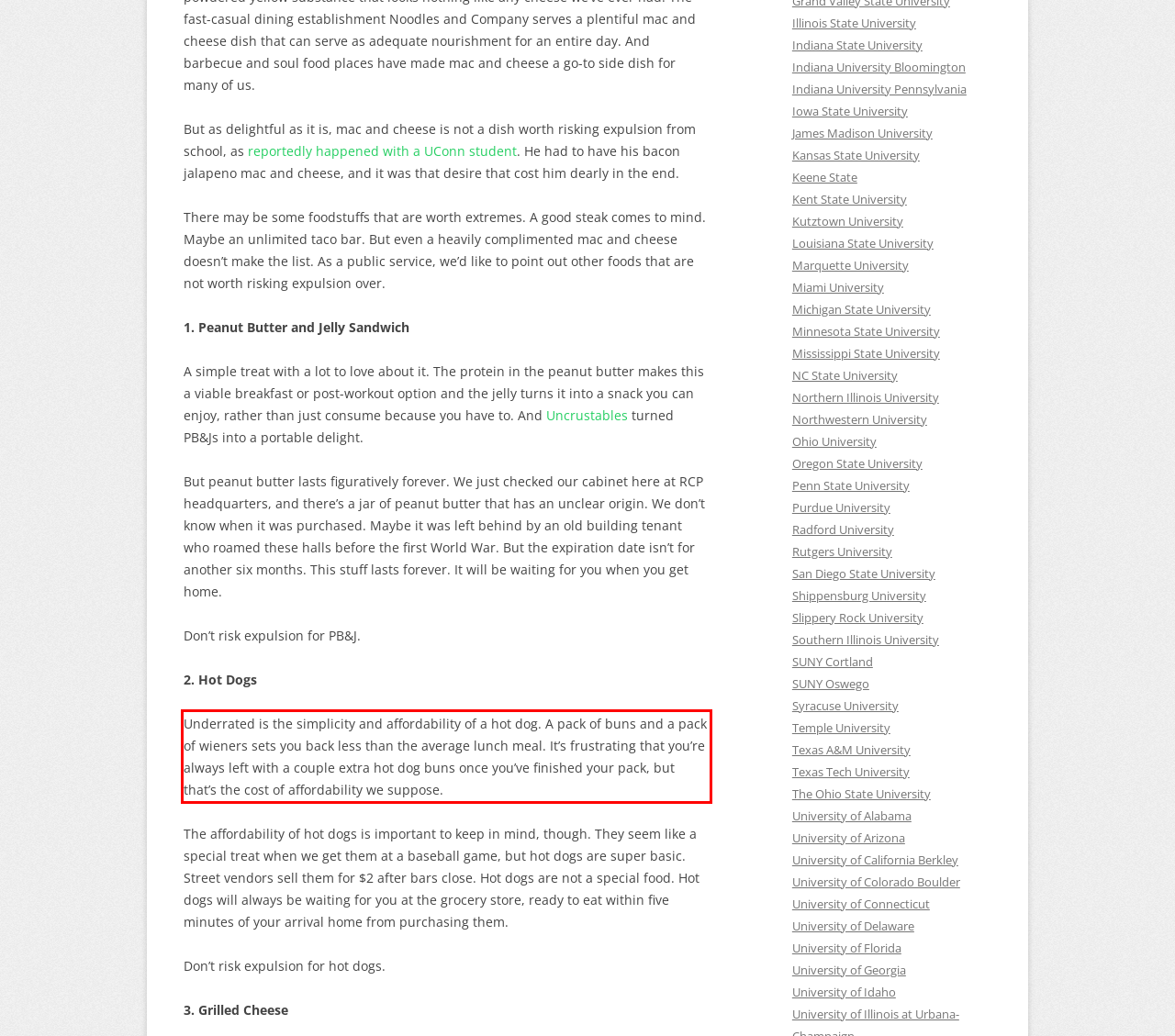Inspect the webpage screenshot that has a red bounding box and use OCR technology to read and display the text inside the red bounding box.

Underrated is the simplicity and affordability of a hot dog. A pack of buns and a pack of wieners sets you back less than the average lunch meal. It’s frustrating that you’re always left with a couple extra hot dog buns once you’ve finished your pack, but that’s the cost of affordability we suppose.